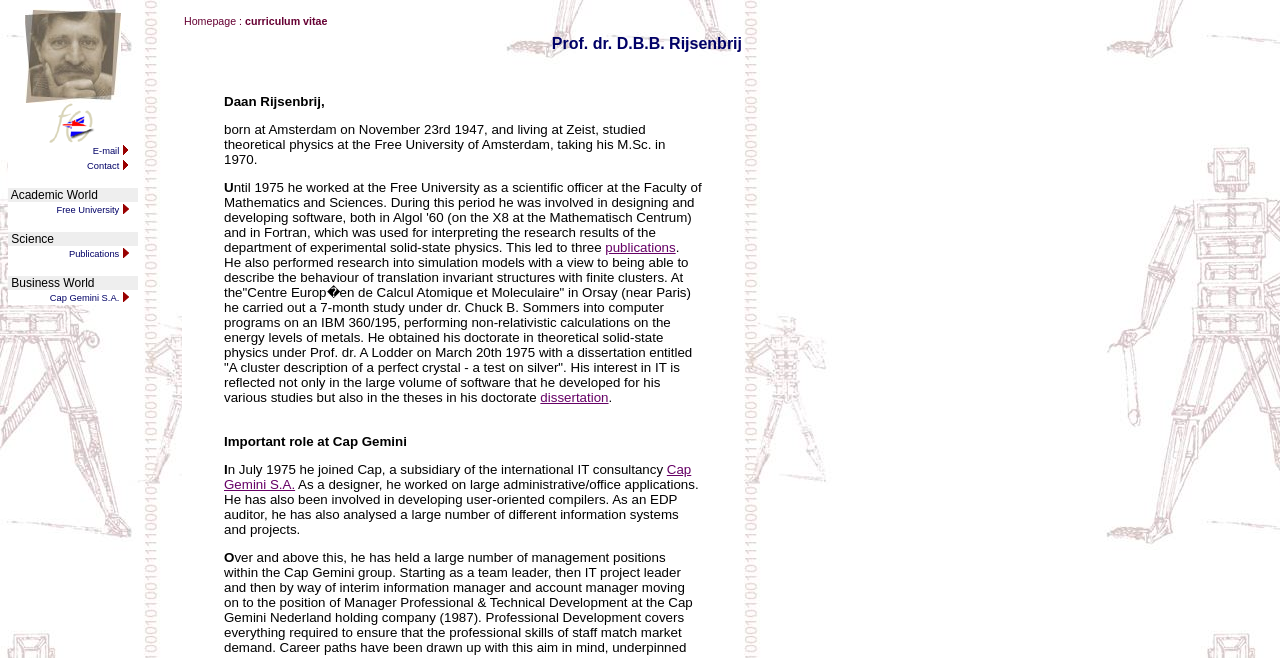Respond to the question below with a concise word or phrase:
What is the name of the person described on this webpage?

Prof. dr. D.B.B. Rijsenbrij